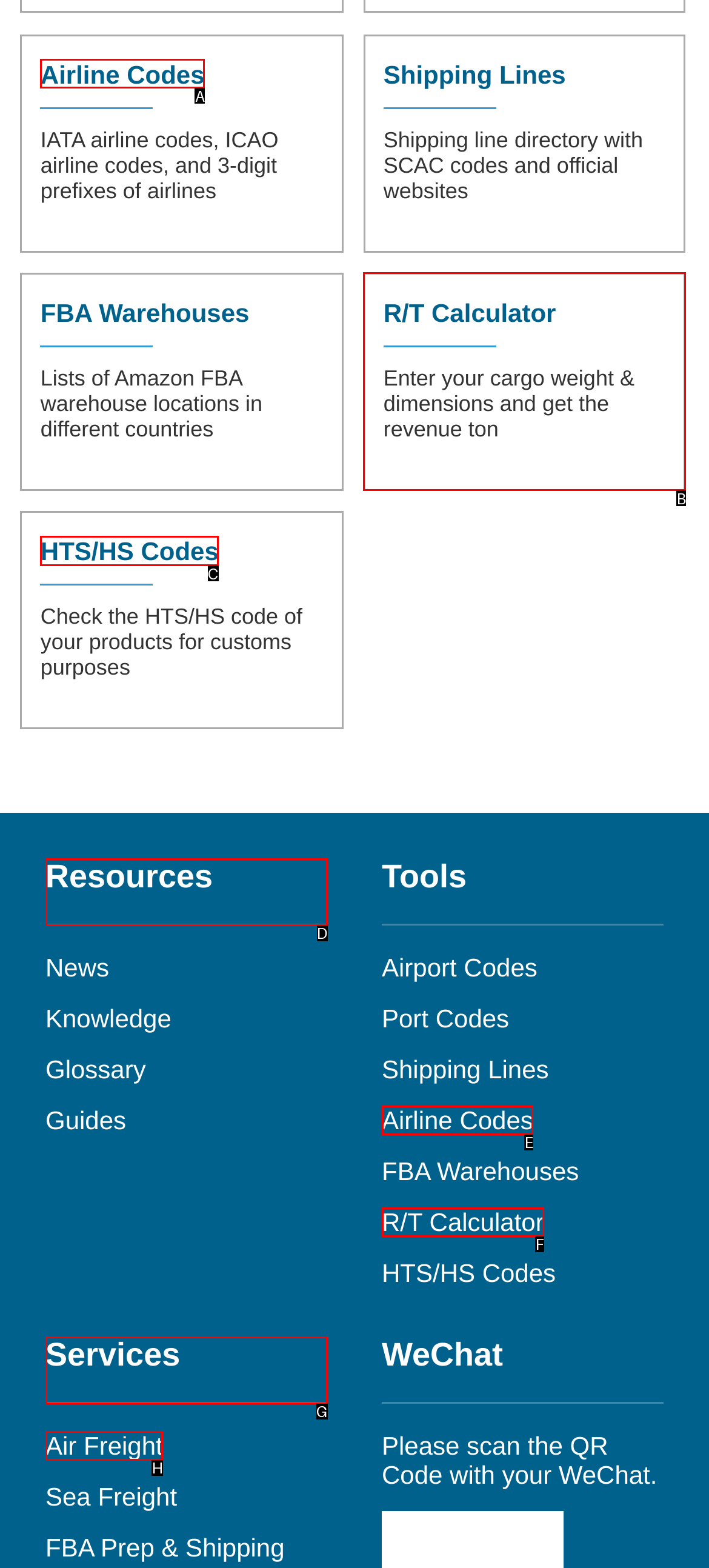From the given options, choose the one to complete the task: Check the HTS/HS code of your products
Indicate the letter of the correct option.

C